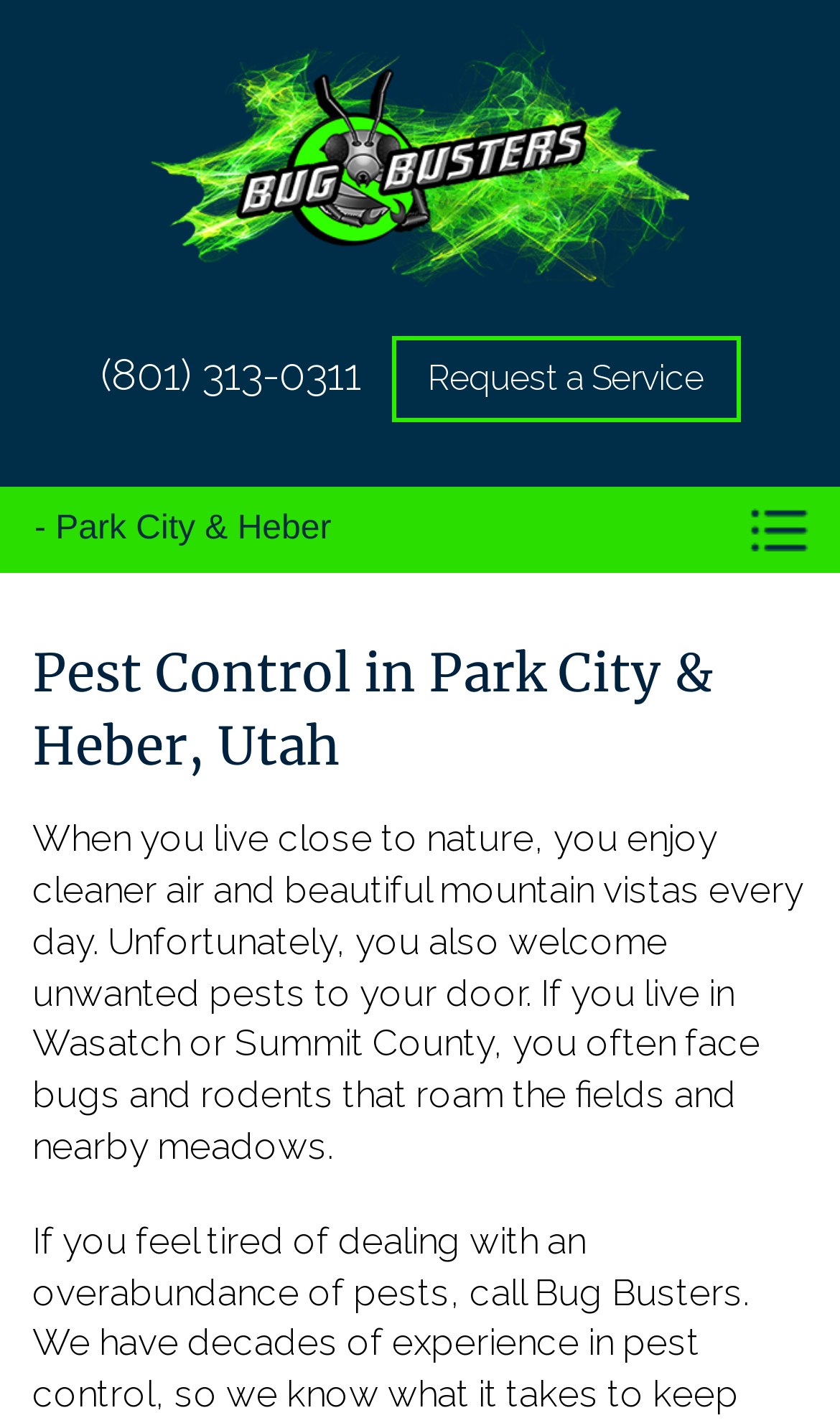Locate the UI element described by (801) 313-0311 in the provided webpage screenshot. Return the bounding box coordinates in the format (top-left x, top-left y, bottom-right x, bottom-right y), ensuring all values are between 0 and 1.

[0.119, 0.242, 0.429, 0.284]